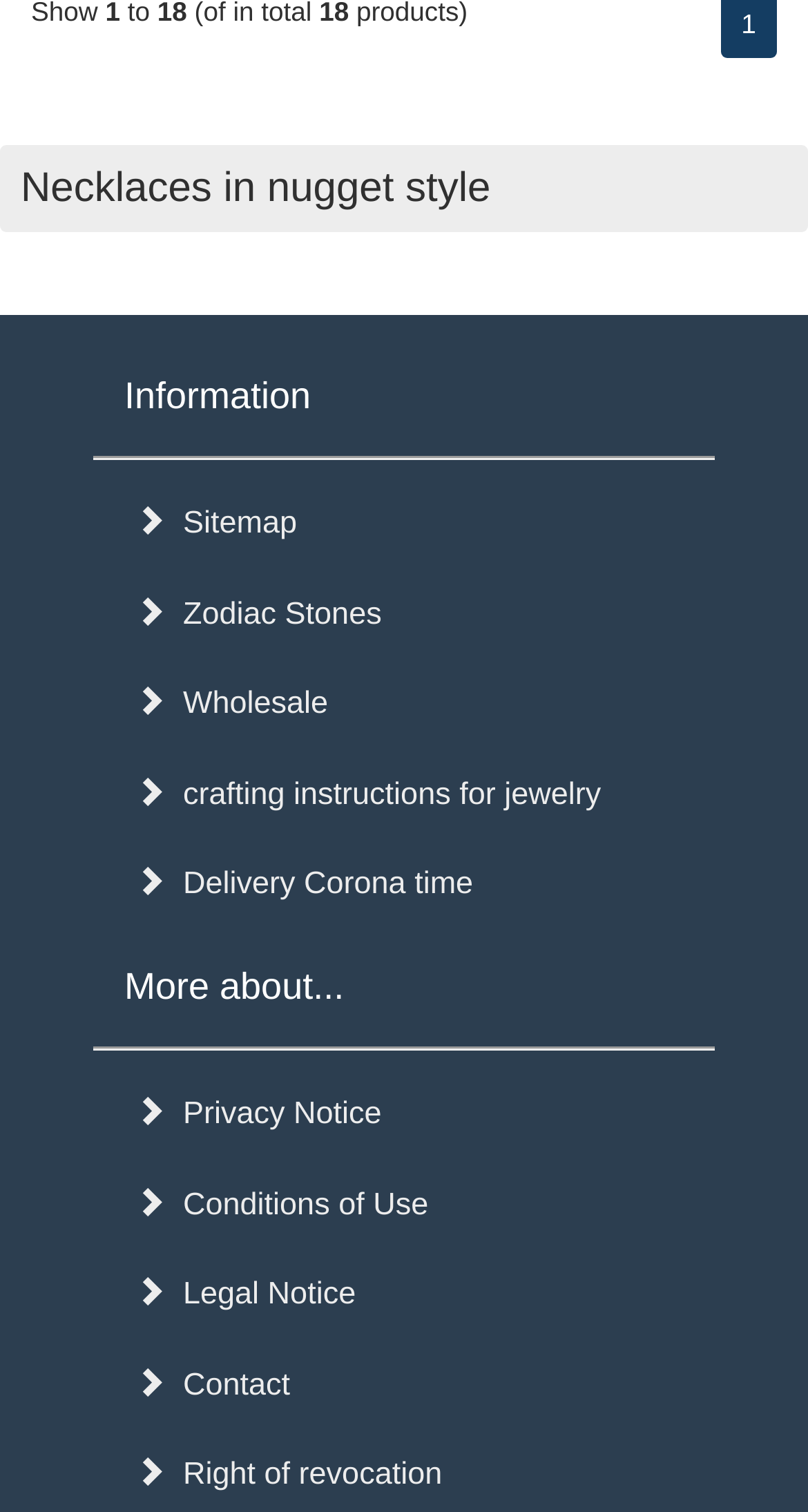Respond to the following query with just one word or a short phrase: 
How many links are there at the bottom?

8